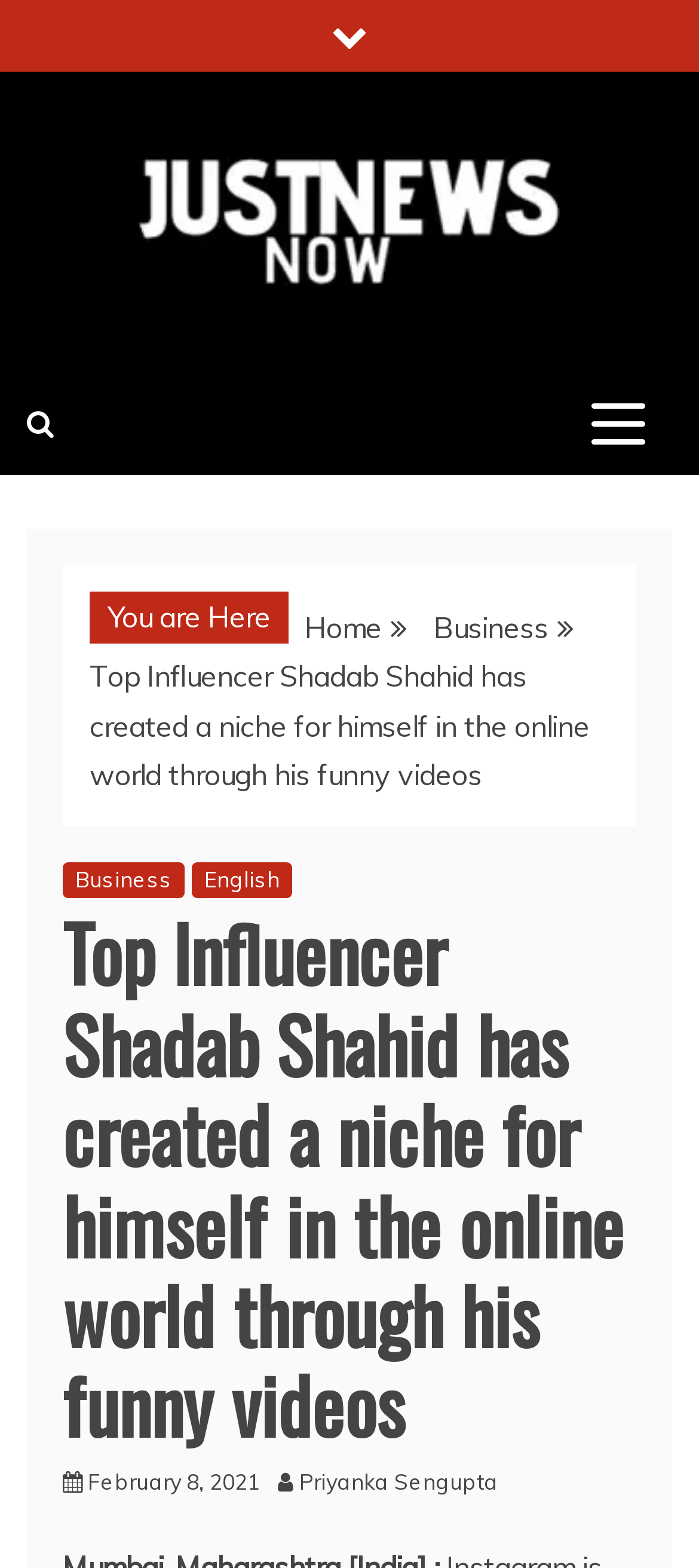Locate the bounding box coordinates of the element you need to click to accomplish the task described by this instruction: "go to home page".

[0.436, 0.389, 0.546, 0.412]